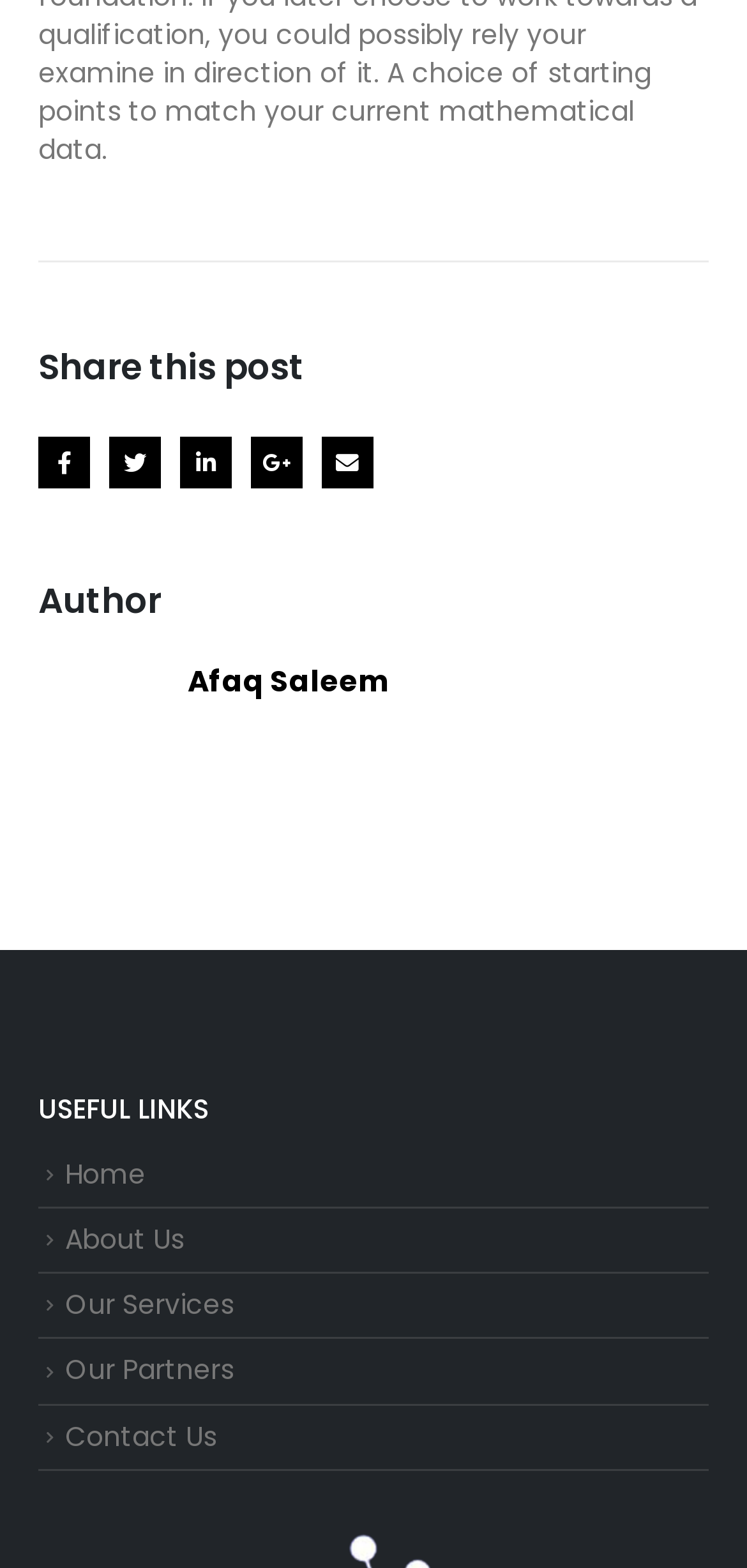How many elements are available in the 'Share this post' section?
Answer the question in as much detail as possible.

The webpage has a section with the heading 'Share this post' which contains five elements: links to Facebook, Twitter, LinkedIn, Google+, and Email.